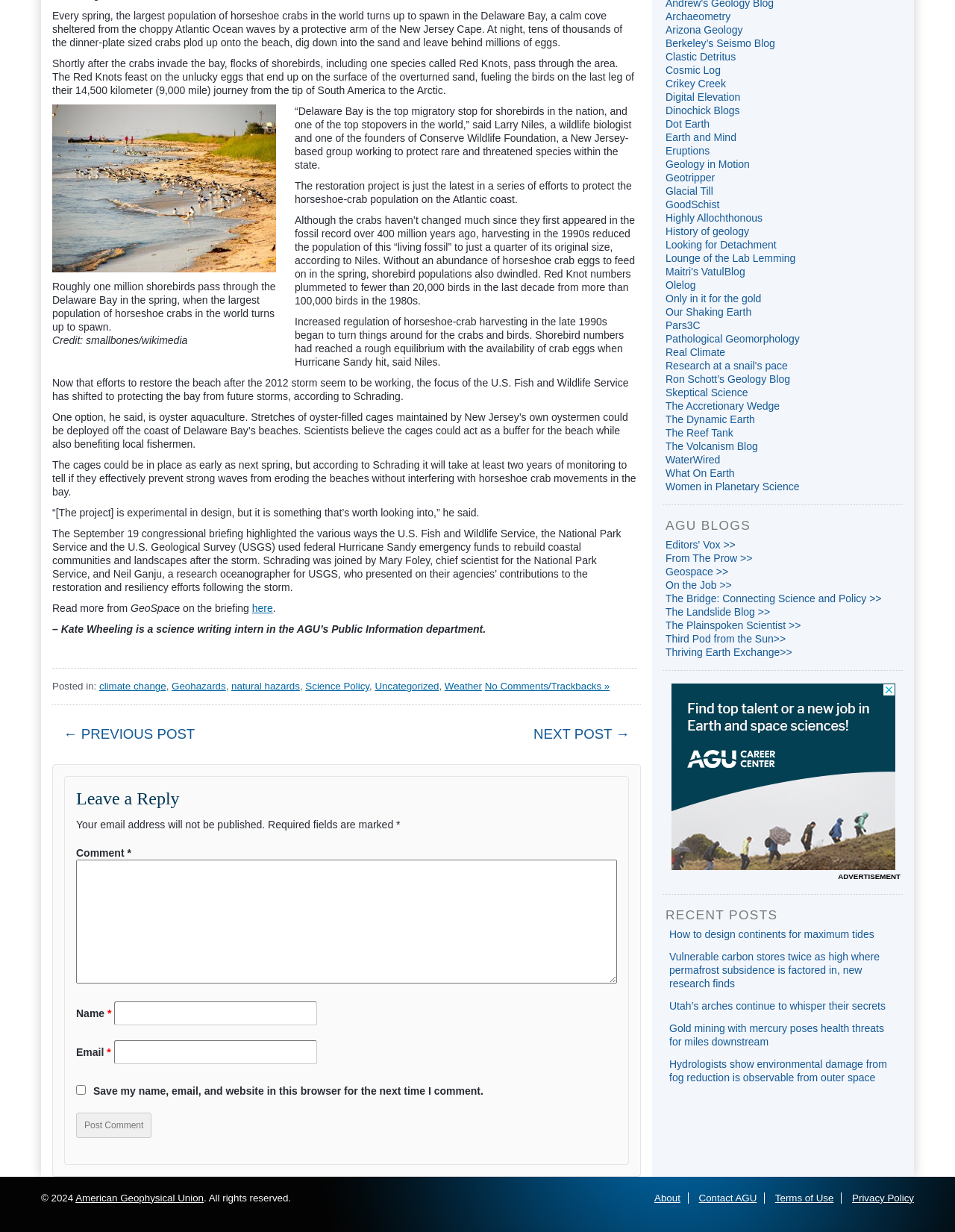Determine the bounding box coordinates for the clickable element required to fulfill the instruction: "Click on the link to read more about the briefing". Provide the coordinates as four float numbers between 0 and 1, i.e., [left, top, right, bottom].

[0.264, 0.489, 0.286, 0.499]